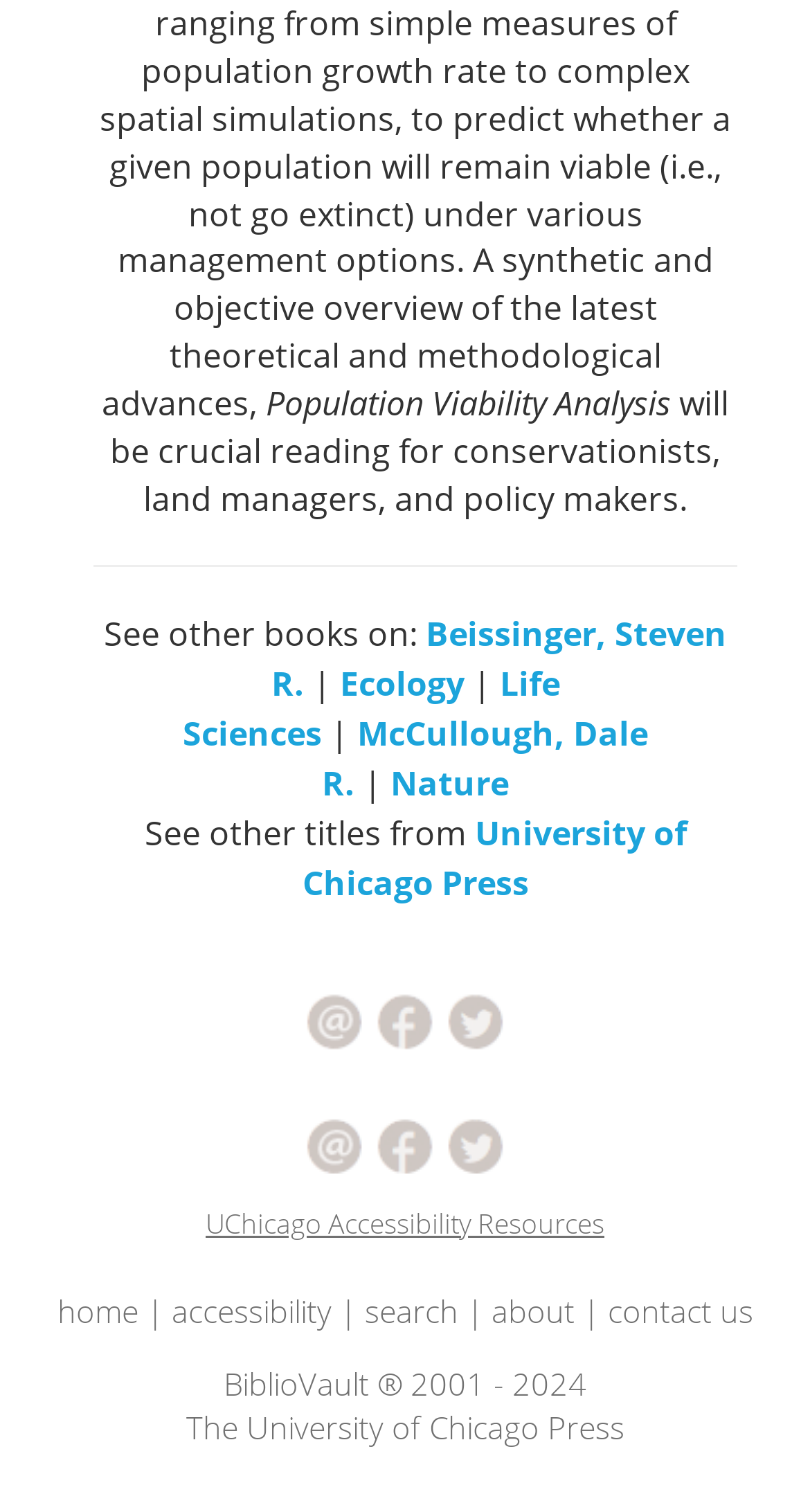What is the copyright year range of BiblioVault?
Please answer using one word or phrase, based on the screenshot.

2001 - 2024